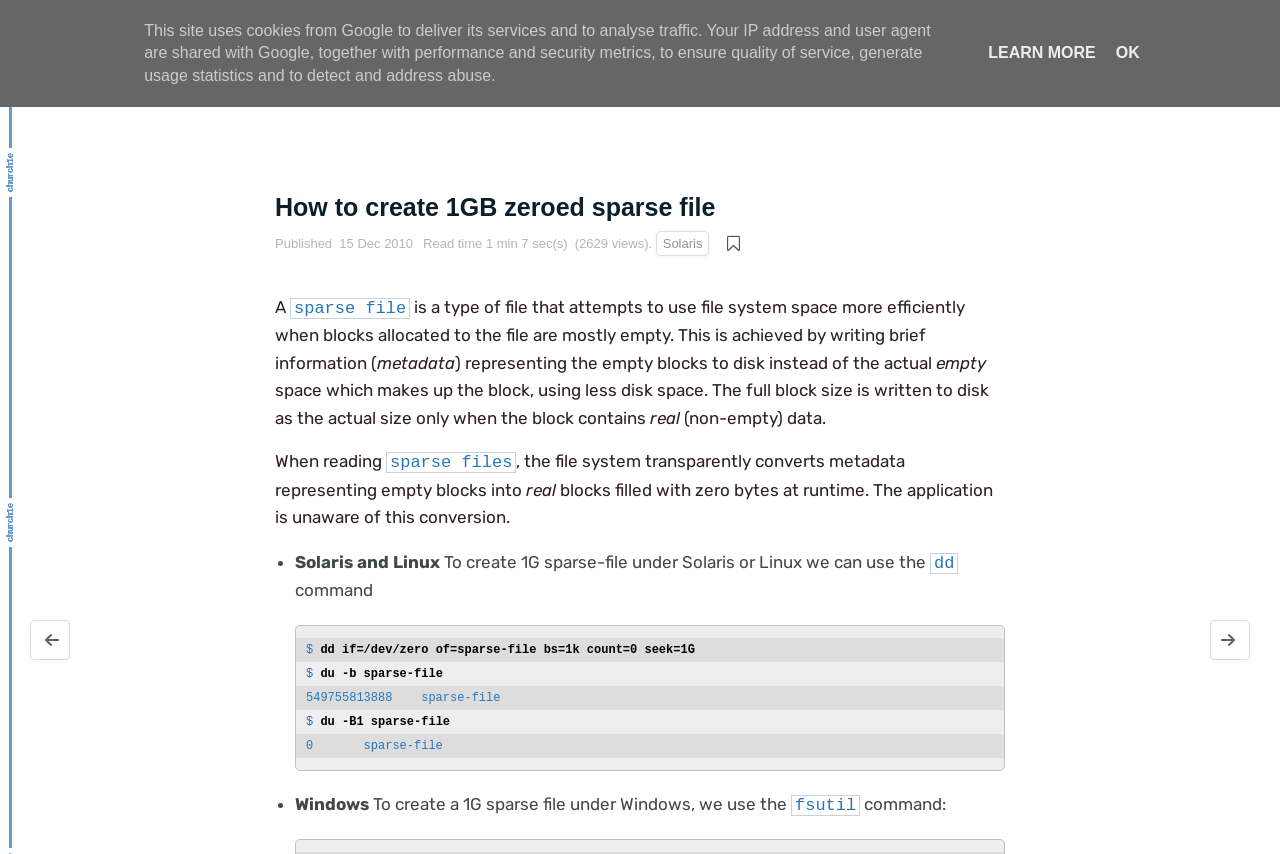What happens when reading sparse files?
Refer to the image and provide a one-word or short phrase answer.

File system converts metadata